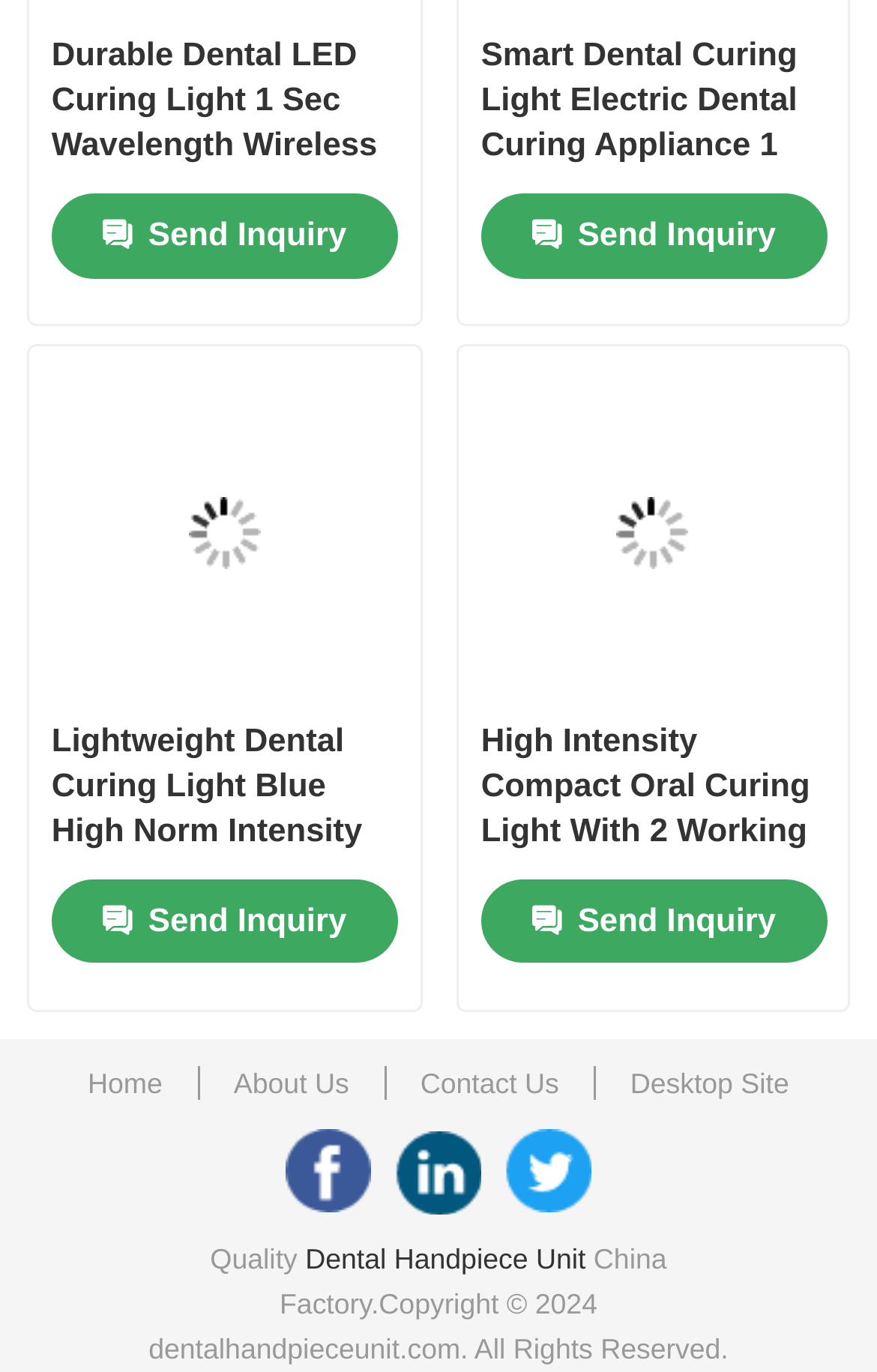Find and provide the bounding box coordinates for the UI element described here: "Dental Handpiece Unit". The coordinates should be given as four float numbers between 0 and 1: [left, top, right, bottom].

[0.08, 0.574, 0.92, 0.664]